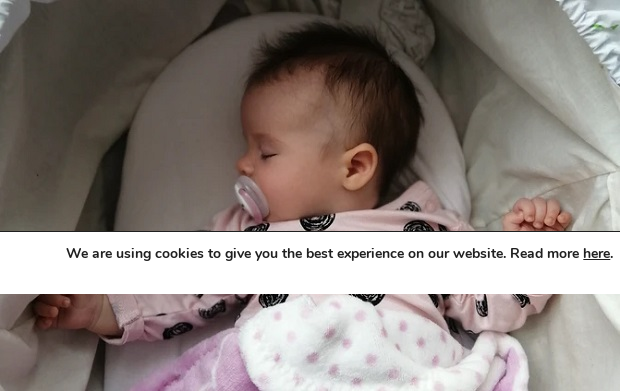Illustrate the scene in the image with a detailed description.

The image captures a peaceful sleeping baby nestled in a cozy cradle, draped in a soft blanket. The baby, wearing a light pink outfit adorned with small black patterns, appears serene with a pacifier tucked in, exemplifying the typical tranquility of infant sleep. Surrounding the baby are gentle fabrics that create a warm, comforting environment, underscoring the importance of a soothing sleeping space for newborns. This scene aligns perfectly with the article theme, which offers thoughtful suggestions for new mothers, such as creating a comfortable sleeping environment to enhance both the baby's and the parents' sleep experiences.